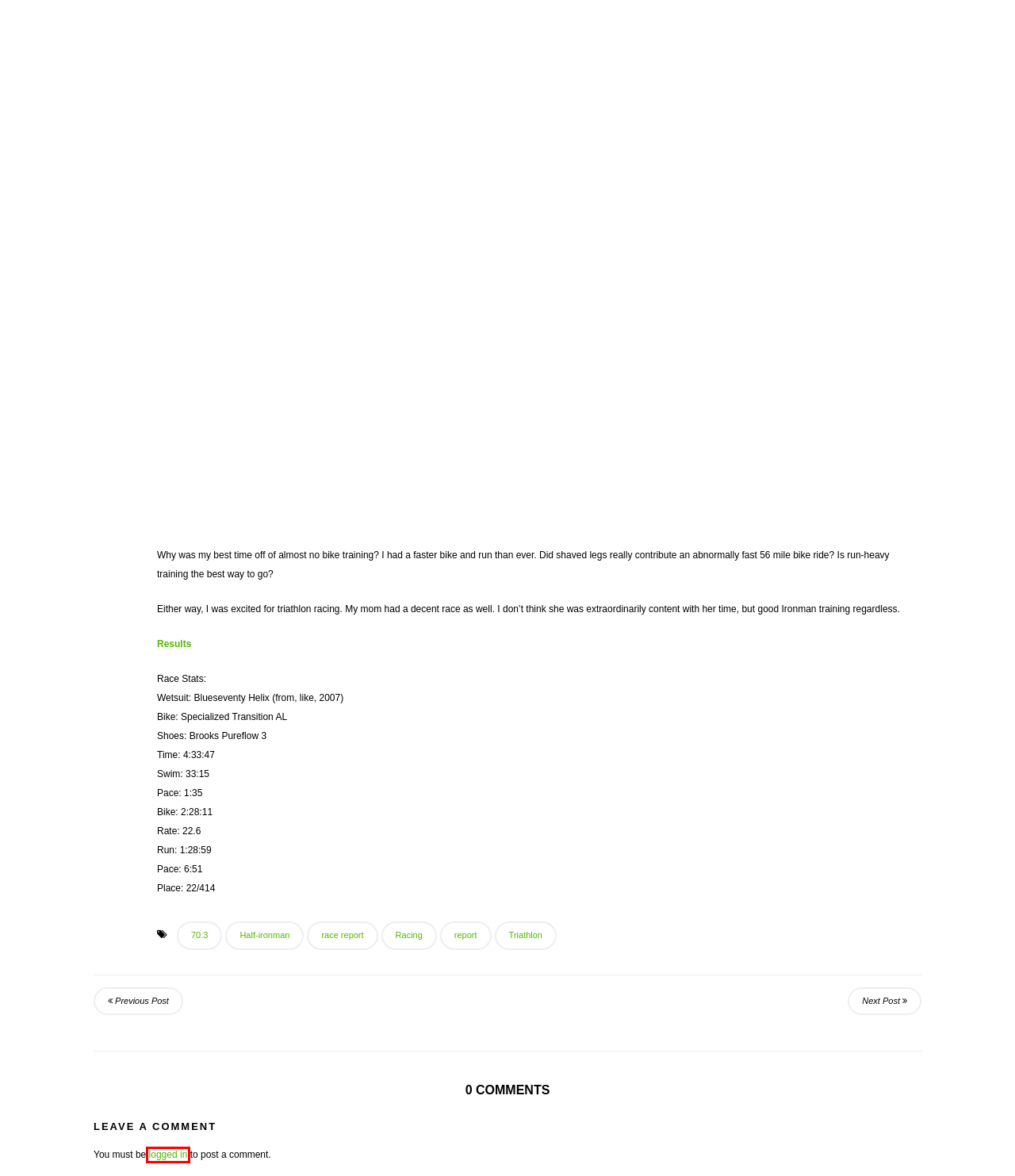You have a screenshot of a webpage with a red bounding box around an element. Select the webpage description that best matches the new webpage after clicking the element within the red bounding box. Here are the descriptions:
A. Brewhouse Triathlon Race Report – mikeward.cool
B. report – mikeward.cool
C. Park Point 5-Miler Race Report – mikeward.cool
D. race report – mikeward.cool
E. Log In ‹ mikeward.cool — WordPress
F. Half-ironman – mikeward.cool
G. 70.3 – mikeward.cool
H. Triathlon – mikeward.cool

E